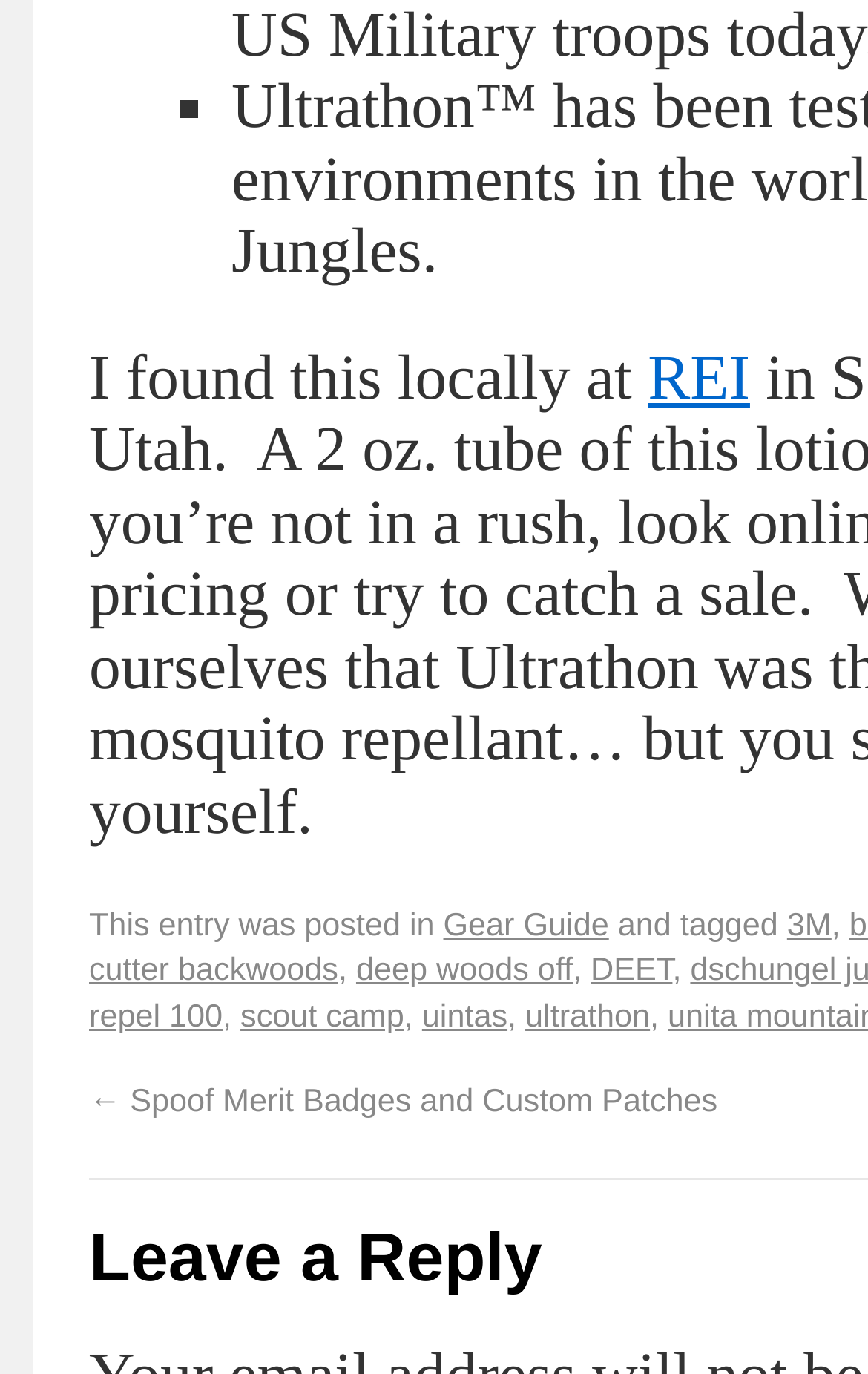Determine the bounding box coordinates of the region to click in order to accomplish the following instruction: "Go to the previous page Spoof Merit Badges and Custom Patches". Provide the coordinates as four float numbers between 0 and 1, specifically [left, top, right, bottom].

[0.103, 0.789, 0.827, 0.815]